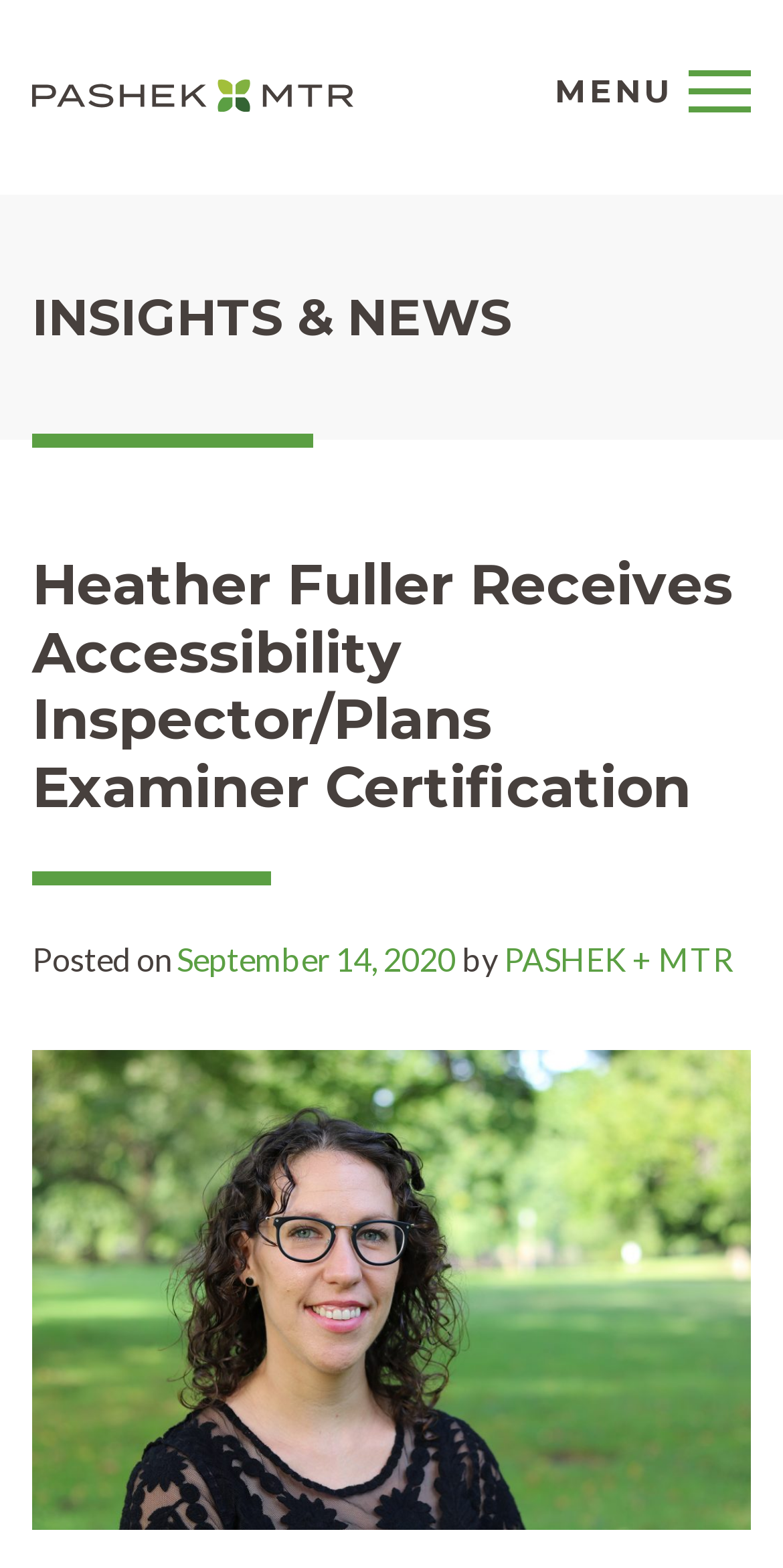Can you find the bounding box coordinates for the UI element given this description: "PASHEK + MTR"? Provide the coordinates as four float numbers between 0 and 1: [left, top, right, bottom].

[0.644, 0.6, 0.936, 0.624]